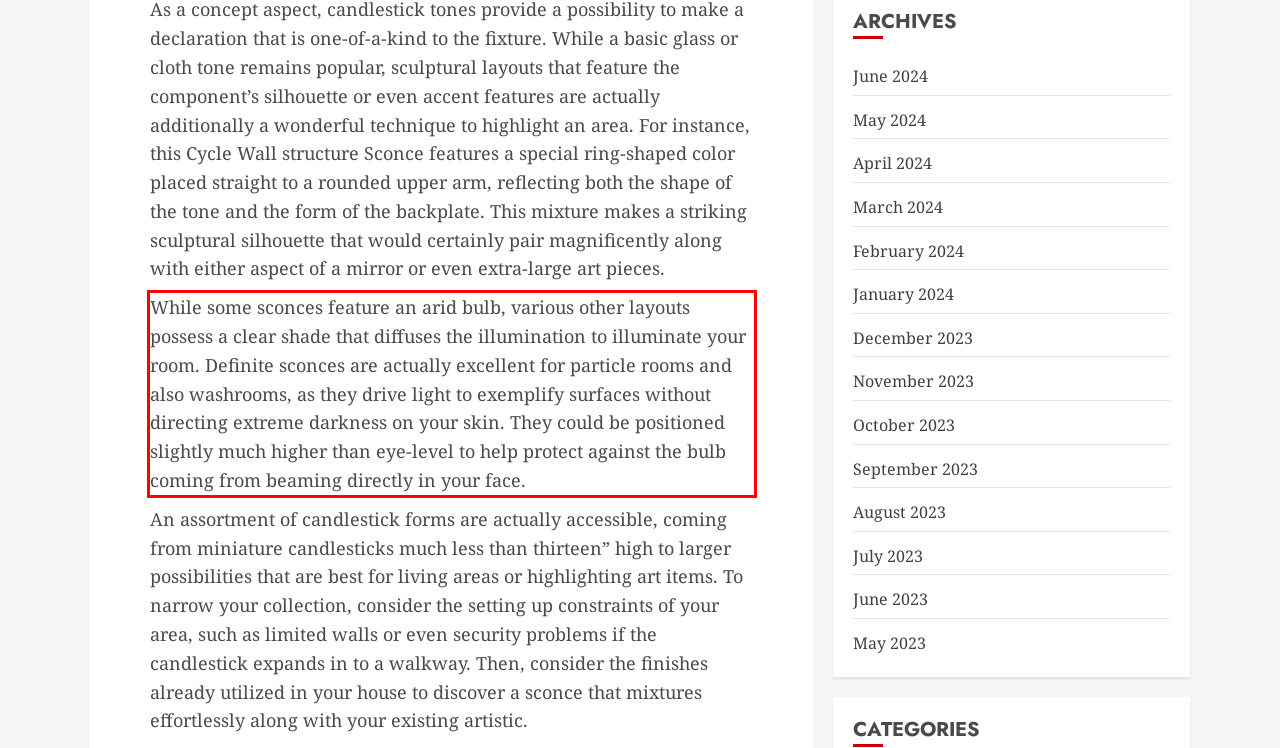Observe the screenshot of the webpage, locate the red bounding box, and extract the text content within it.

While some sconces feature an arid bulb, various other layouts possess a clear shade that diffuses the illumination to illuminate your room. Definite sconces are actually excellent for particle rooms and also washrooms, as they drive light to exemplify surfaces without directing extreme darkness on your skin. They could be positioned slightly much higher than eye-level to help protect against the bulb coming from beaming directly in your face.